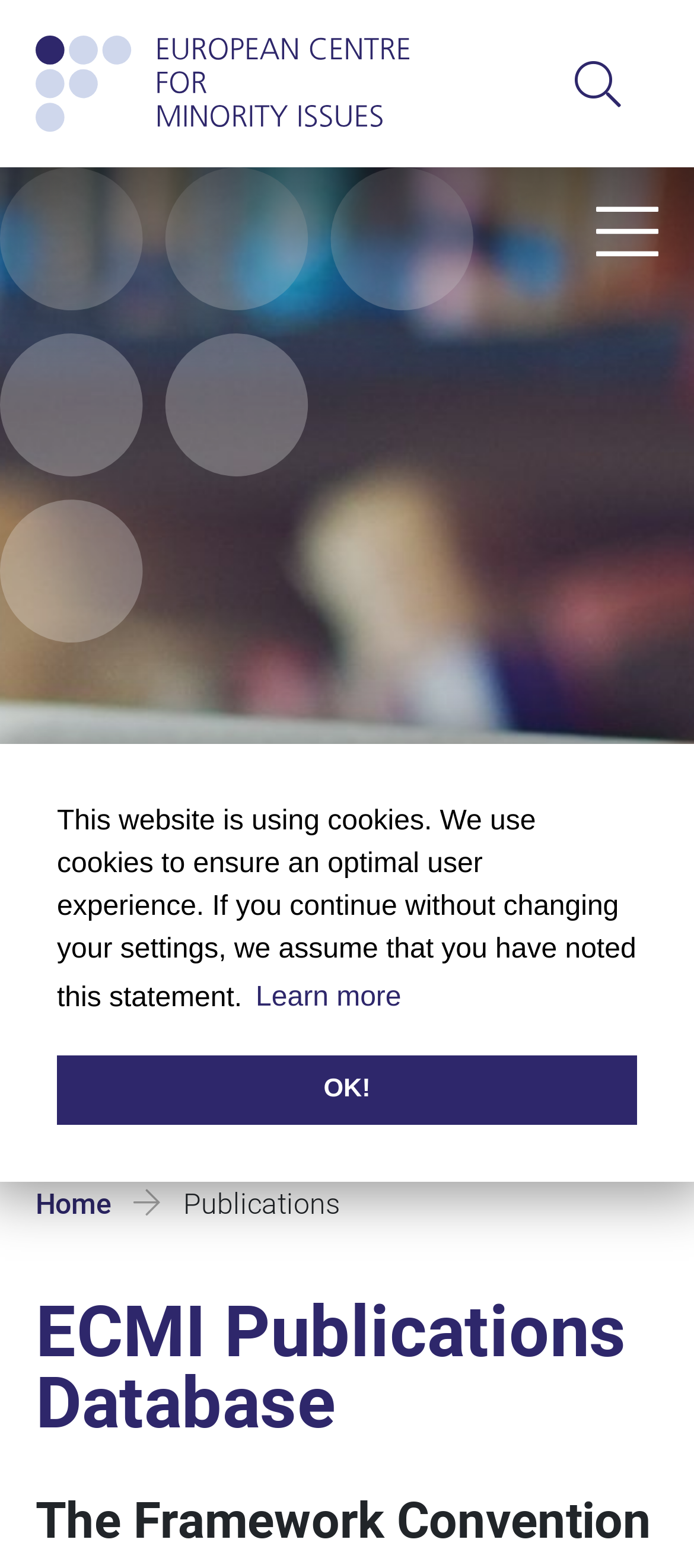Please locate the bounding box coordinates of the element that should be clicked to achieve the given instruction: "go to the library".

[0.0, 0.558, 1.0, 0.609]